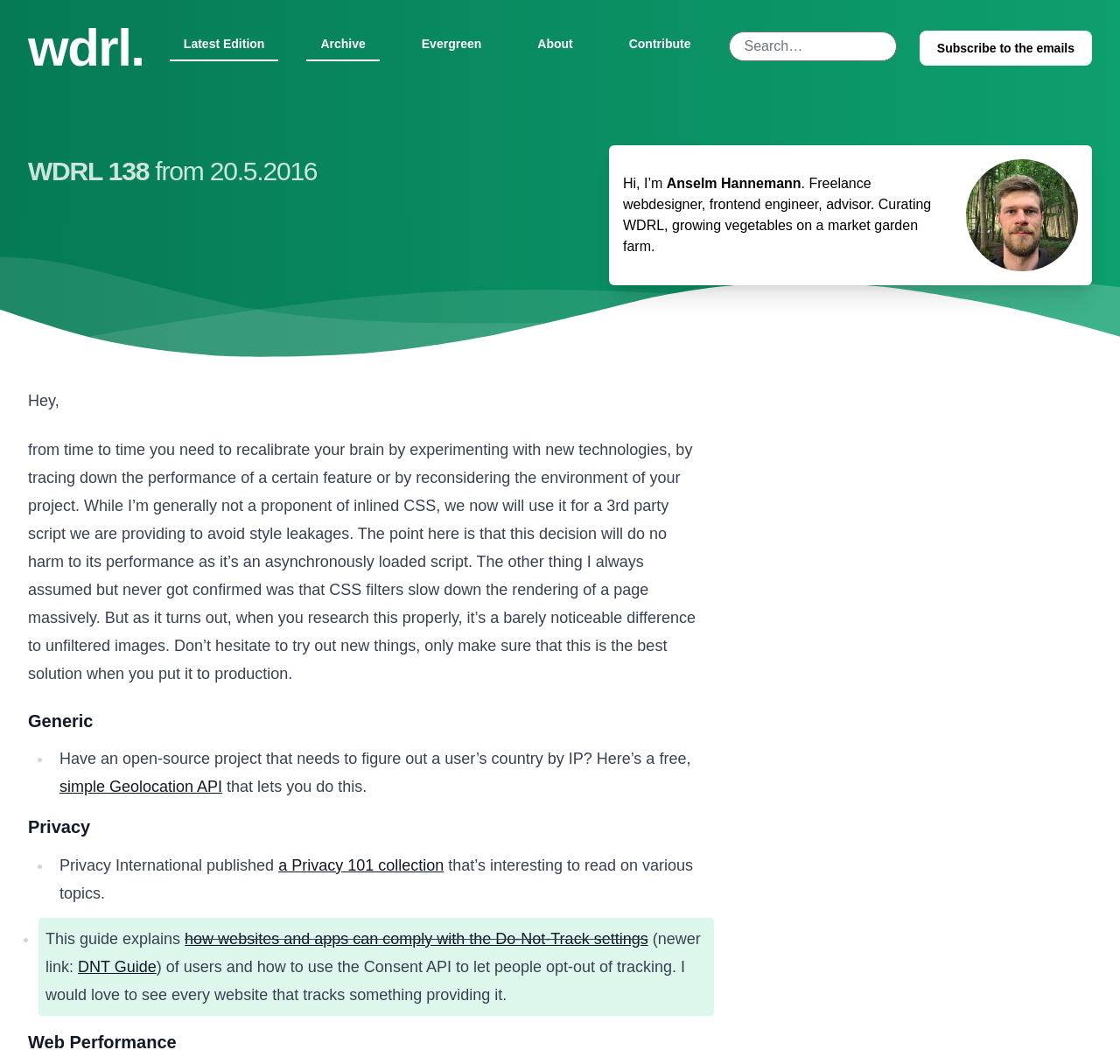Please provide a detailed answer to the question below by examining the image:
What is the name of the author?

The author's name can be found in the figure element, which contains a figcaption with the text 'Hi, I’m Anselm Hannemann. Freelance webdesigner, frontend engineer, advisor. Curating WDRL, growing vegetables on a market garden farm'.